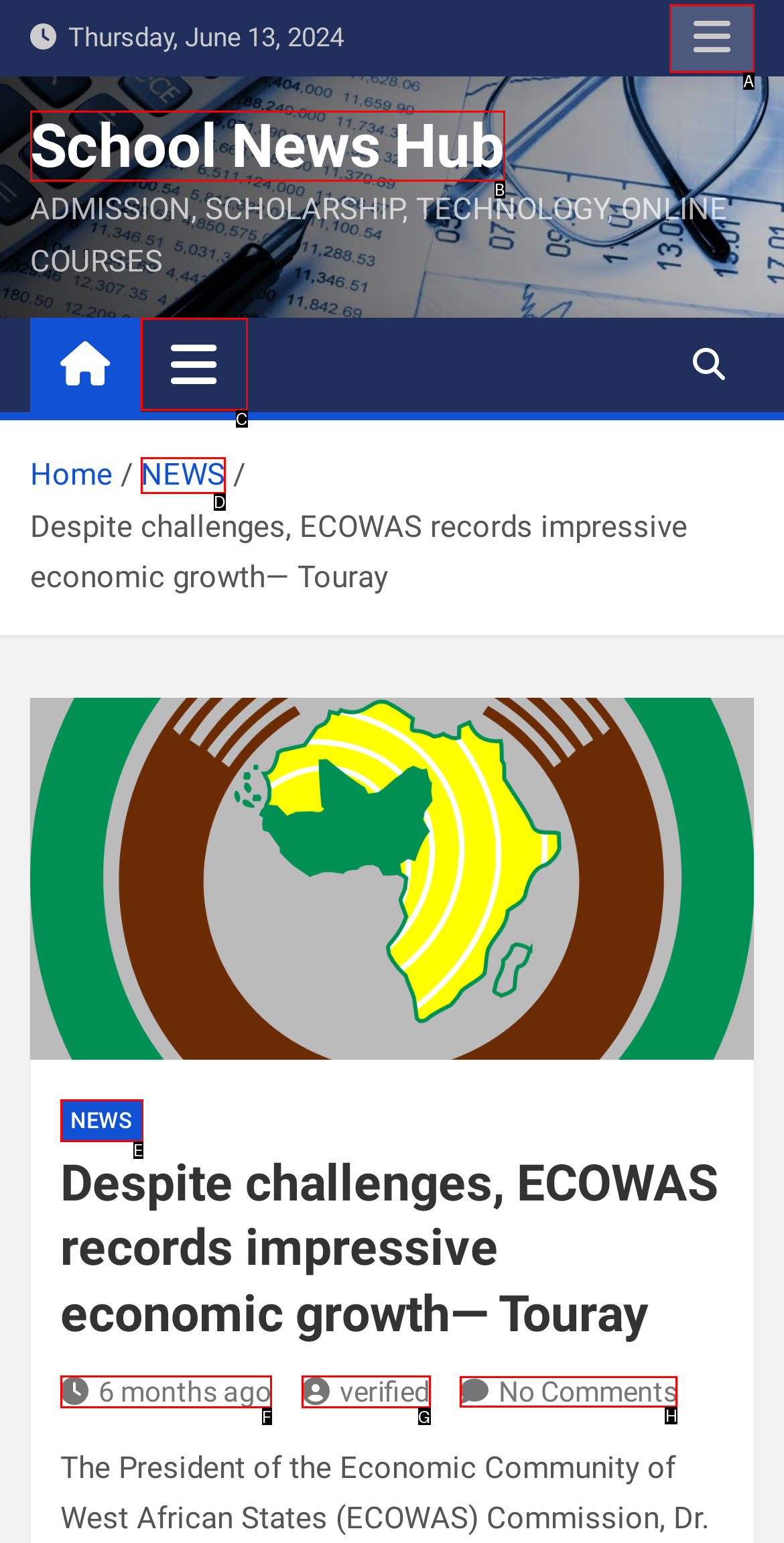Select the appropriate HTML element that needs to be clicked to finish the task: View the comments section
Reply with the letter of the chosen option.

H